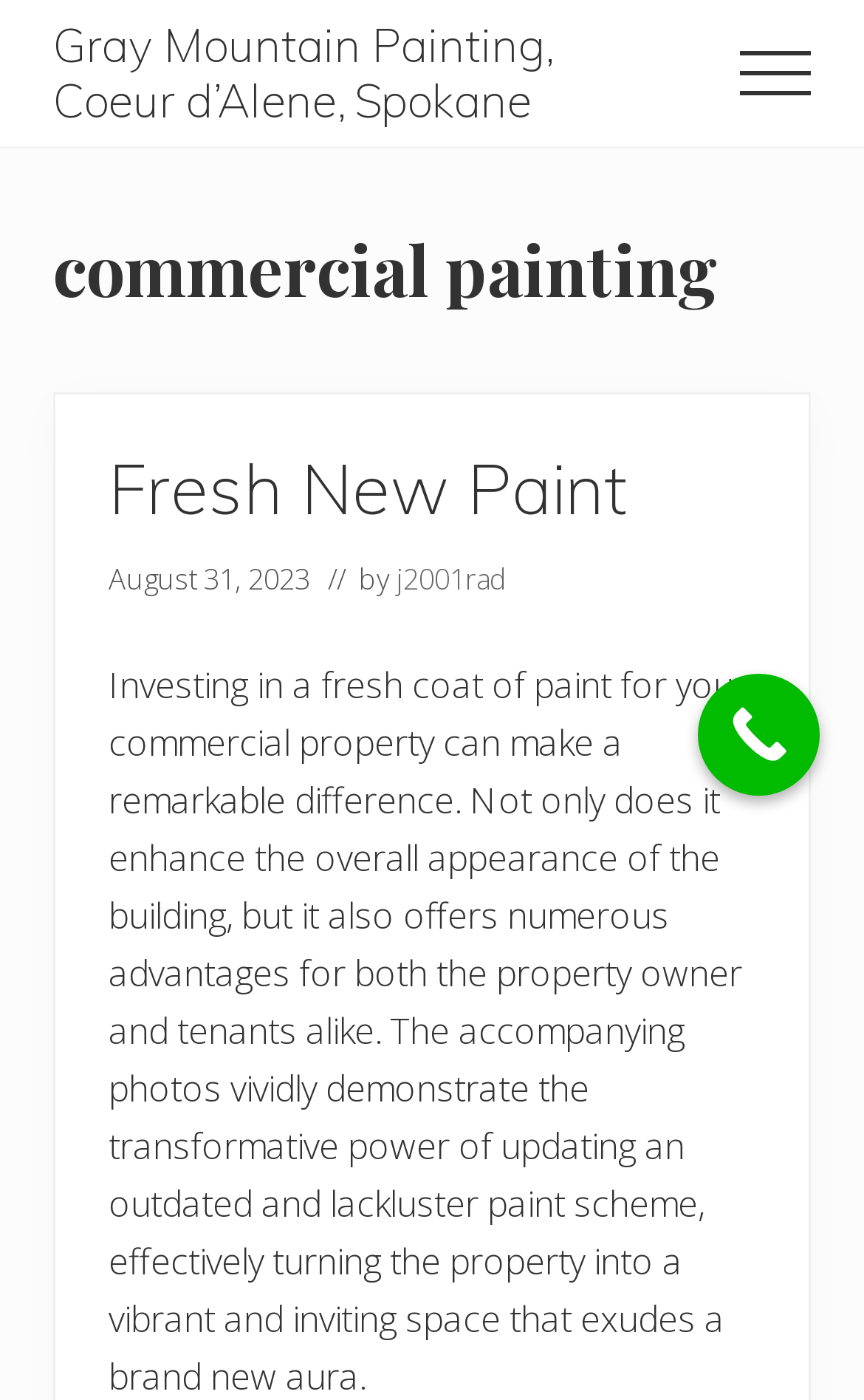Please answer the following question using a single word or phrase: 
What is the name of the painting company?

Gray Mountain Painting